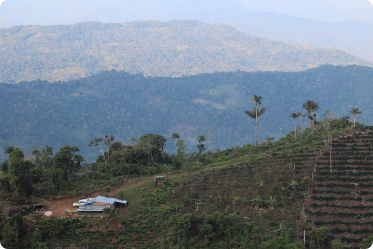What is the characteristic of the region?
We need a detailed and meticulous answer to the question.

The caption states that the setting is 'indicative of a fertile region known for high-quality coffee production', implying that the region is fertile and suitable for coffee production.